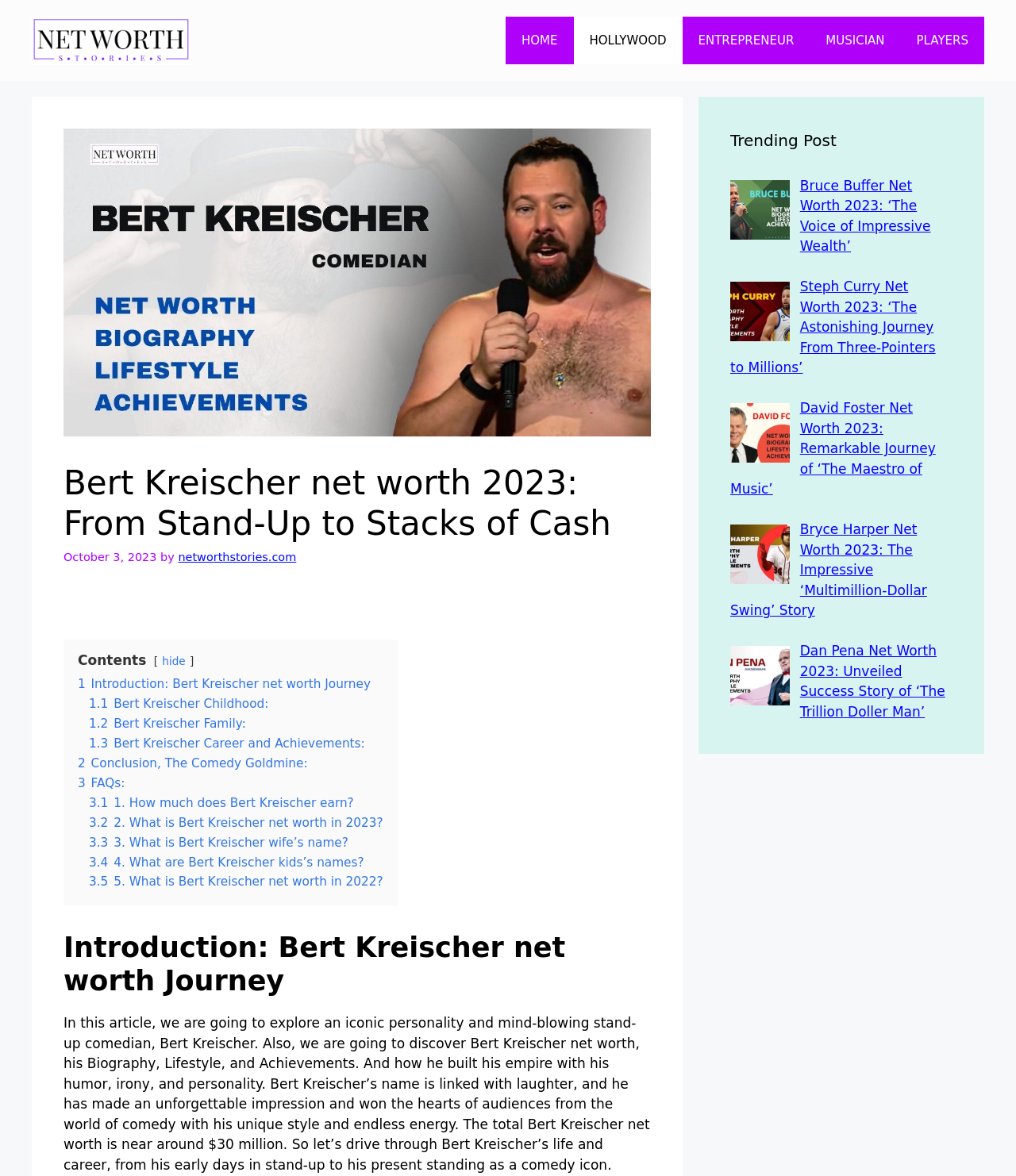Find the bounding box coordinates for the HTML element described in this sentence: "3 FAQs:". Provide the coordinates as four float numbers between 0 and 1, in the format [left, top, right, bottom].

[0.077, 0.66, 0.123, 0.672]